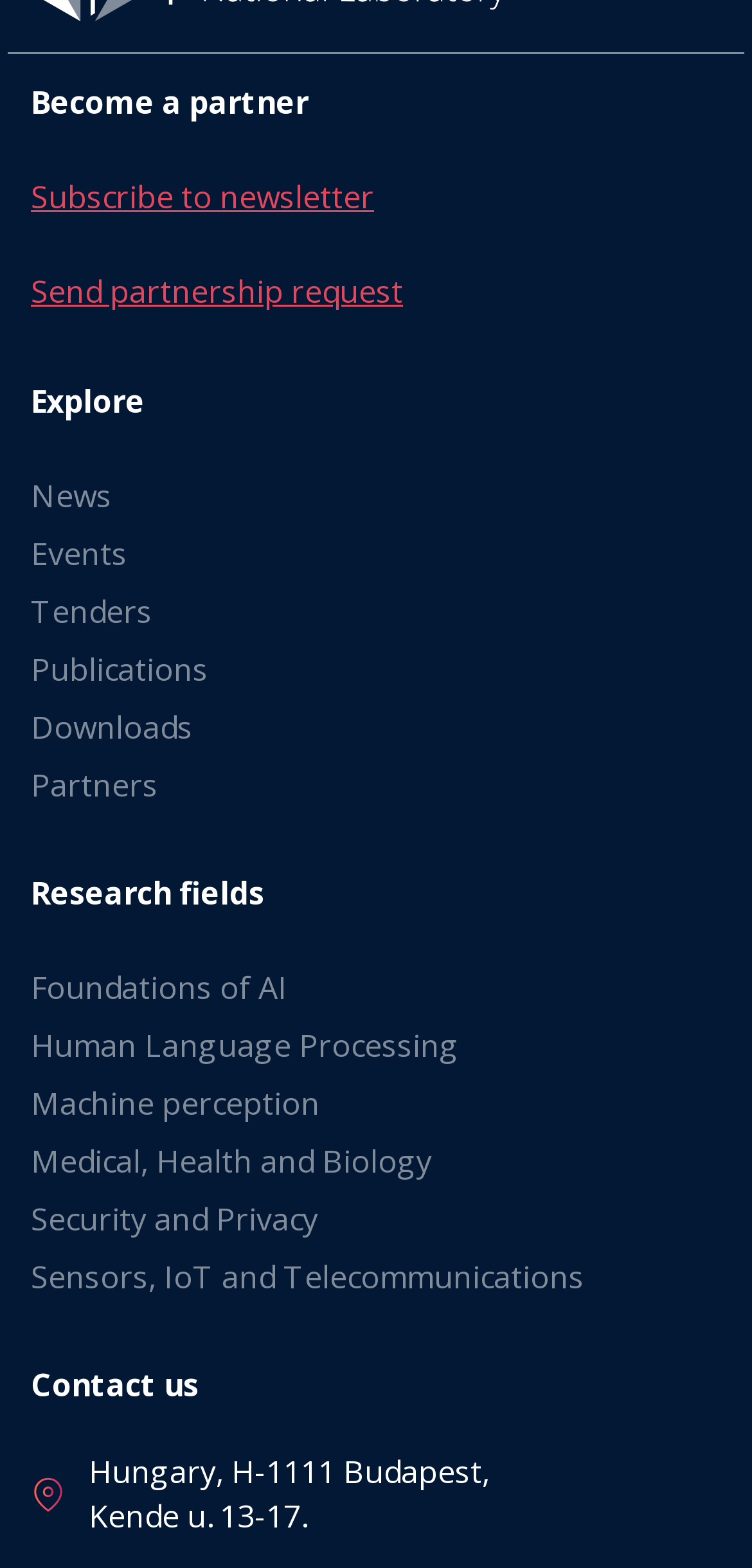Please analyze the image and provide a thorough answer to the question:
How many research fields are listed?

I counted the number of links under the 'Research fields' heading, which are 'Foundations of AI', 'Human Language Processing', 'Machine perception', 'Medical, Health and Biology', 'Security and Privacy', 'Sensors, IoT and Telecommunications', and found that there are 9 research fields listed.